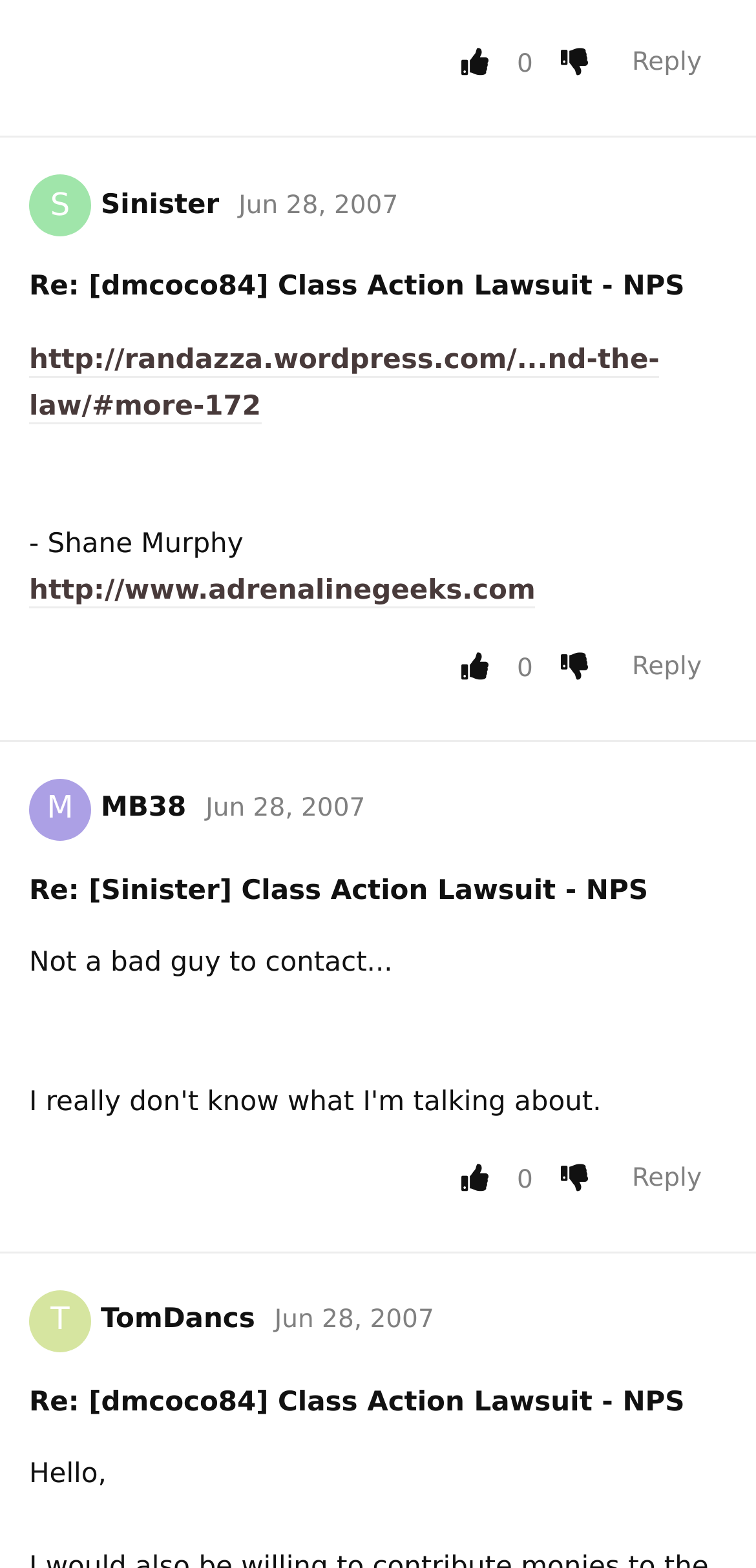Determine the bounding box coordinates for the area you should click to complete the following instruction: "Visit a user's profile".

[0.038, 0.121, 0.29, 0.141]